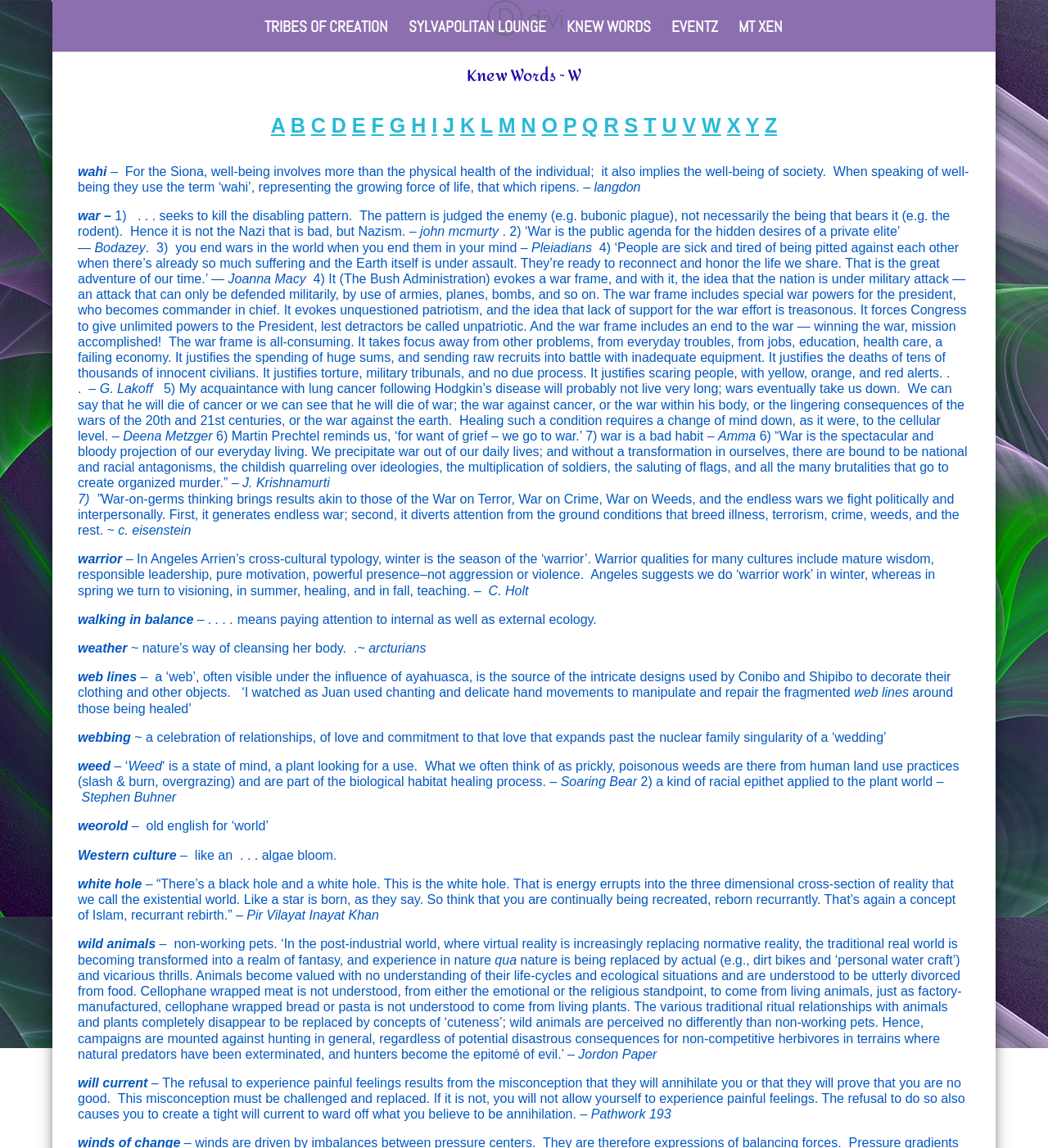Respond to the question below with a single word or phrase: How many links are there on the webpage?

14